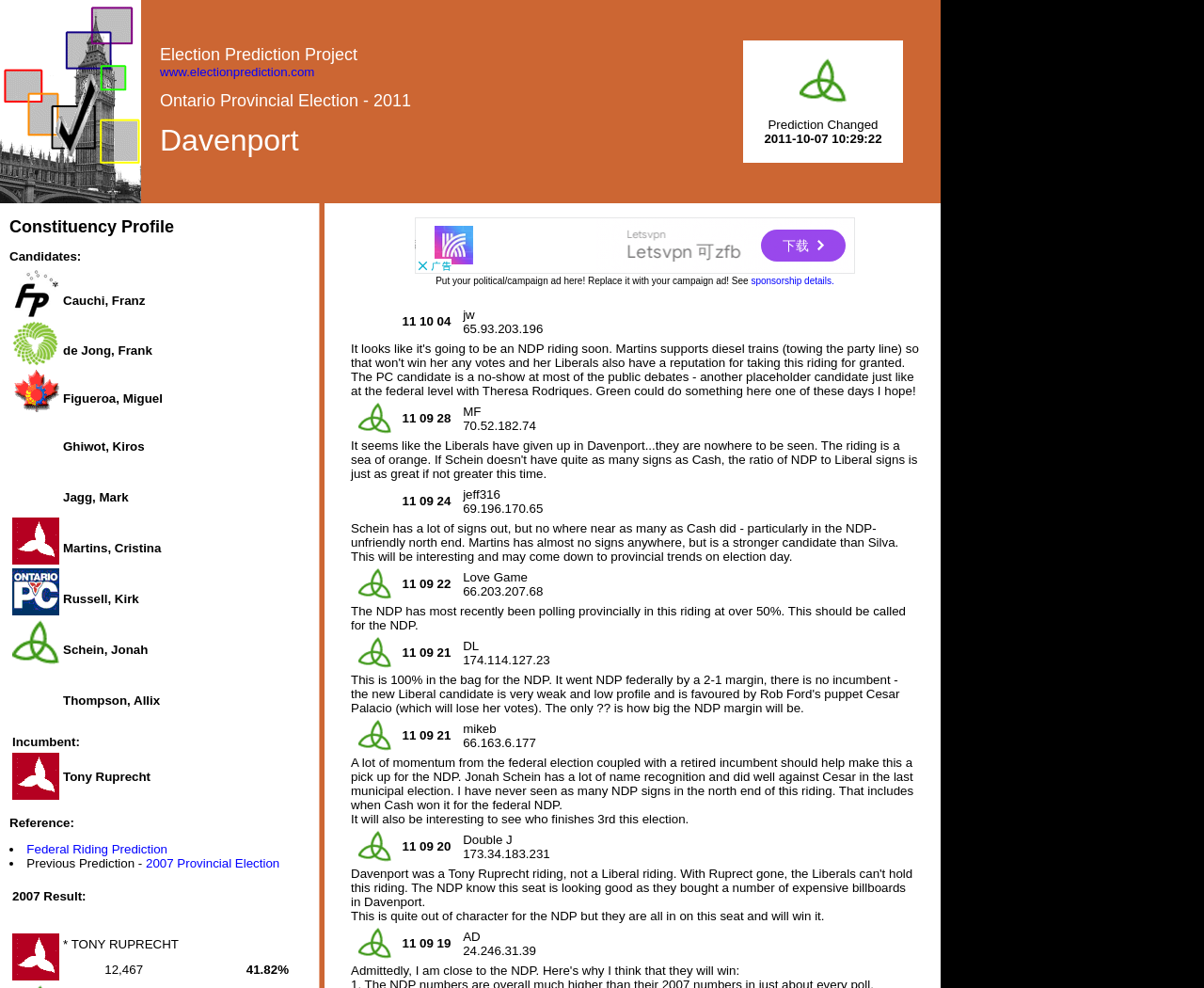How many columns are in the table that lists the candidates?
Please provide a detailed and thorough answer to the question.

I examined the table that lists the candidates and found that each row has two columns: one for the candidate's name and one for their image.